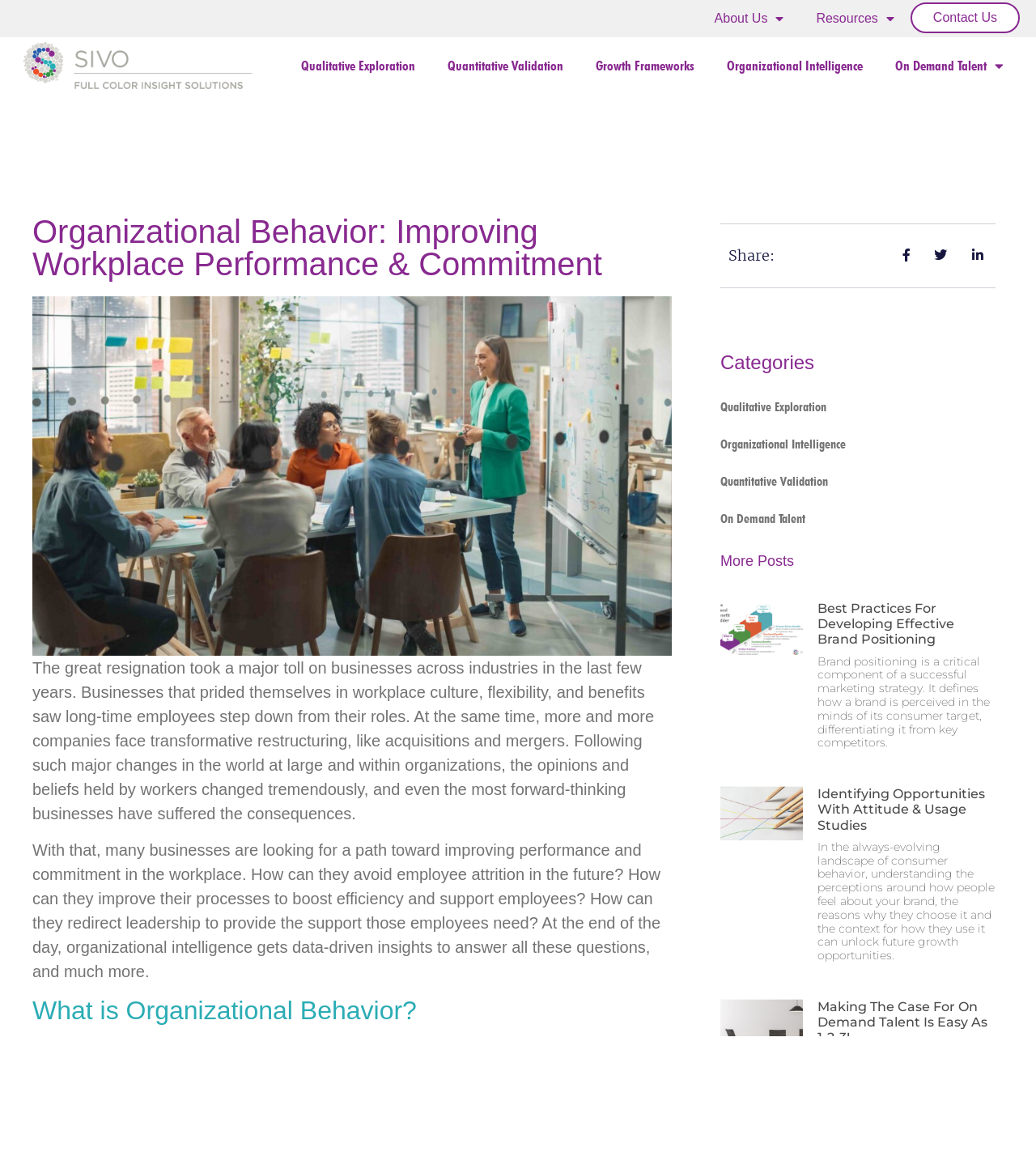Please determine the bounding box coordinates of the element's region to click in order to carry out the following instruction: "Read more about Organizational Intelligence". The coordinates should be four float numbers between 0 and 1, i.e., [left, top, right, bottom].

[0.686, 0.04, 0.848, 0.072]